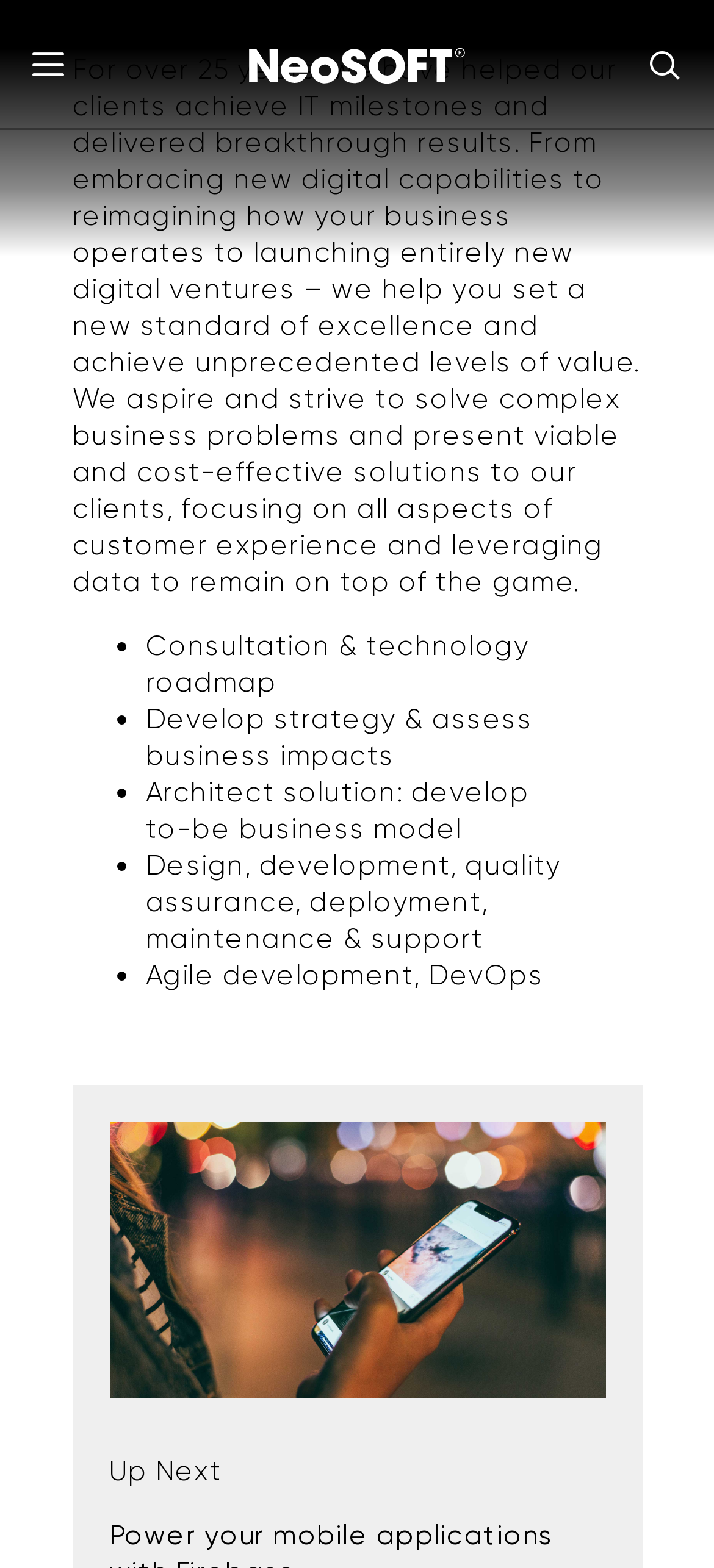Give a concise answer of one word or phrase to the question: 
What is the theme of the image on the webpage?

Digital ventures